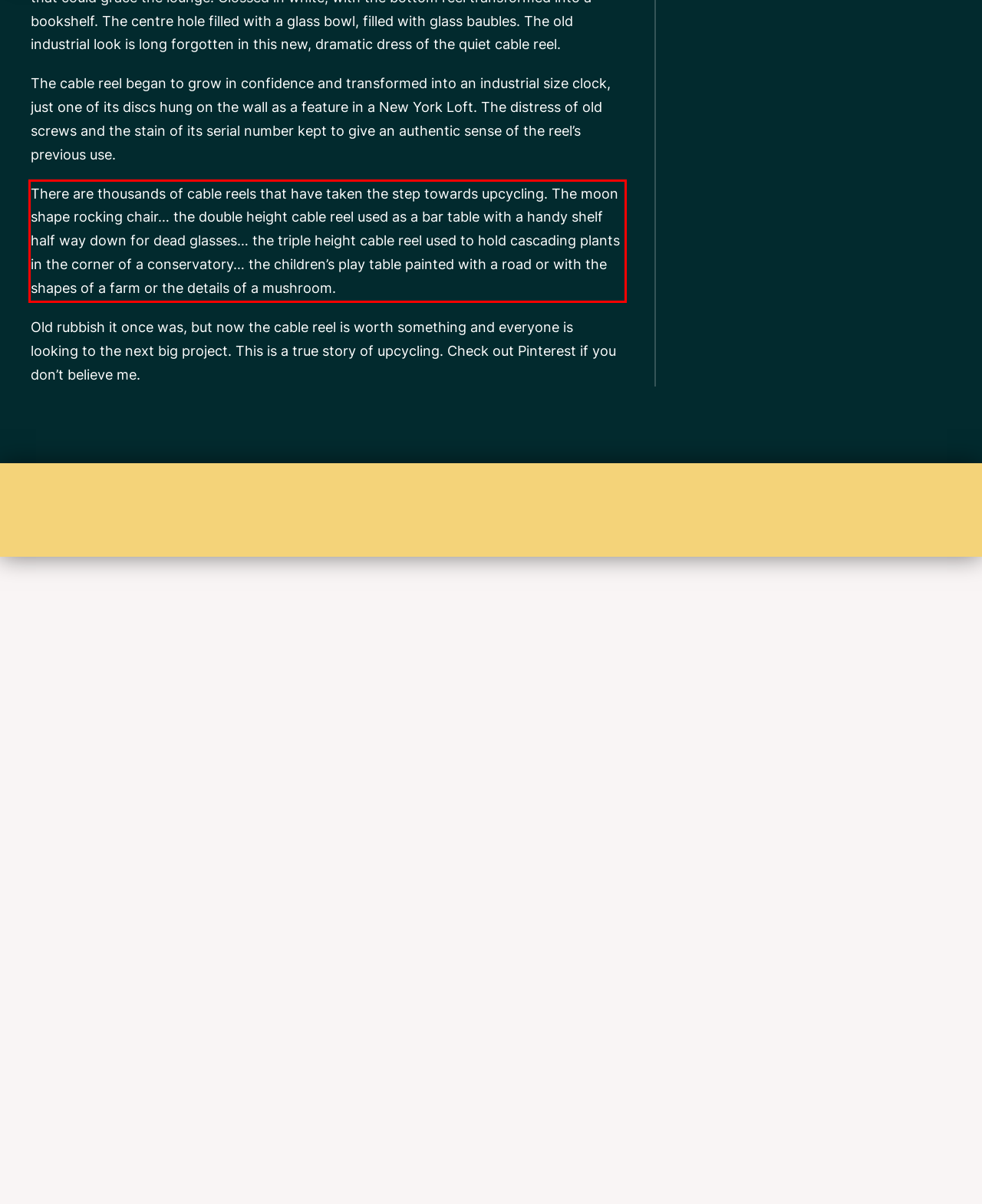From the screenshot of the webpage, locate the red bounding box and extract the text contained within that area.

There are thousands of cable reels that have taken the step towards upcycling. The moon shape rocking chair… the double height cable reel used as a bar table with a handy shelf half way down for dead glasses… the triple height cable reel used to hold cascading plants in the corner of a conservatory… the children’s play table painted with a road or with the shapes of a farm or the details of a mushroom.